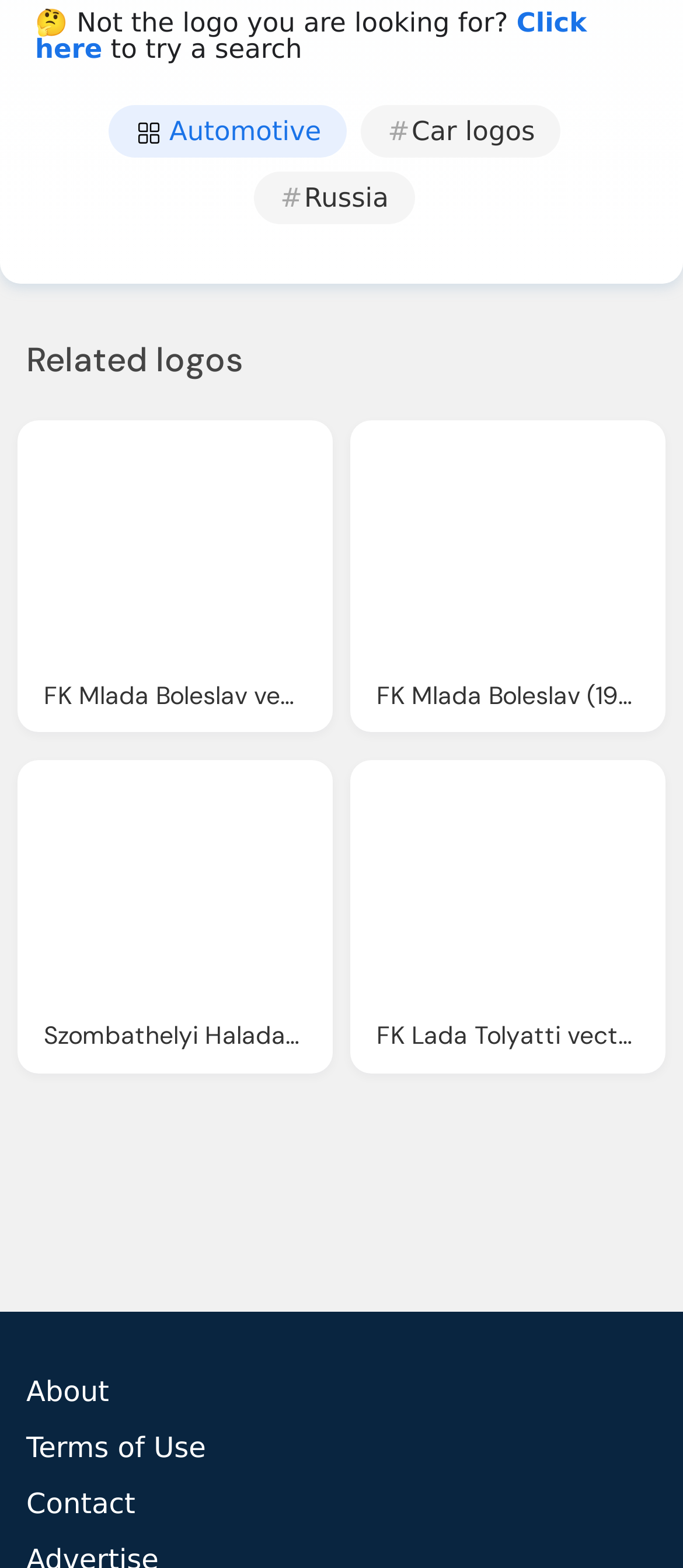Please find the bounding box coordinates of the section that needs to be clicked to achieve this instruction: "Go to the 'About' page".

[0.038, 0.877, 0.16, 0.898]